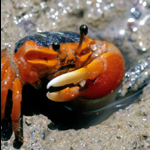Paint a vivid picture with your description of the image.

The image showcases a vibrant Red Soldier Crab, notable for its striking orange and black coloration. This species is often found in coastal areas, particularly in the Northern Territory of Australia, where it thrives in sandy and muddy habitats. Its prominent claw, held up in a defensive posture, highlights the crab's unique adaptation to its environment. Red Soldier Crabs are known for their active, communal behavior, often seen scuttling along the shoreline, adding to the rich tapestry of wildlife found in this region. These crabs contribute to the diverse ecosystem alongside various other species, such as crocodiles, dingoes, and a multitude of birdlife, making the Northern Territory one of the premier locations for wildlife photography and observation.